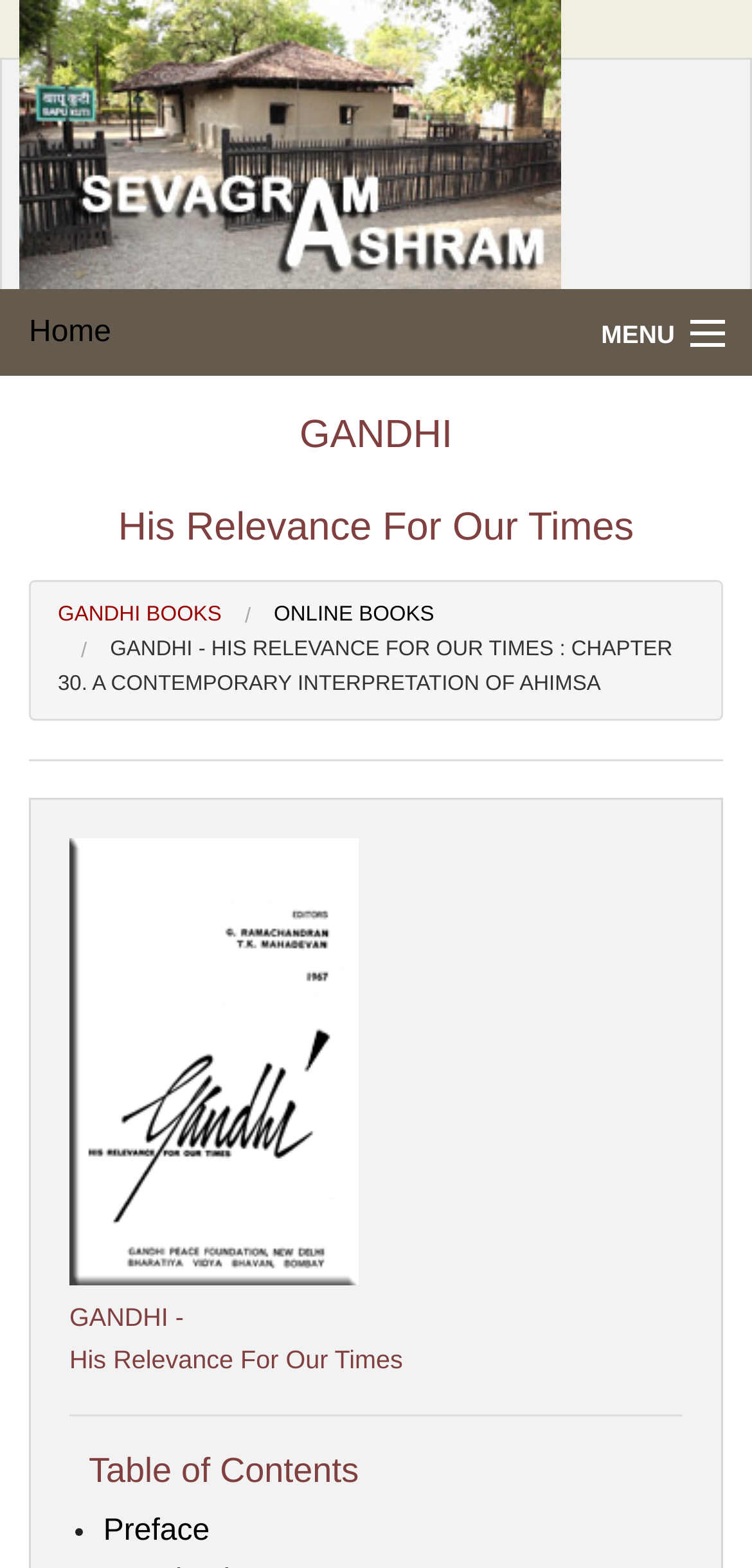Pinpoint the bounding box coordinates of the clickable area needed to execute the instruction: "View the Table of Contents". The coordinates should be specified as four float numbers between 0 and 1, i.e., [left, top, right, bottom].

[0.092, 0.927, 0.908, 0.949]